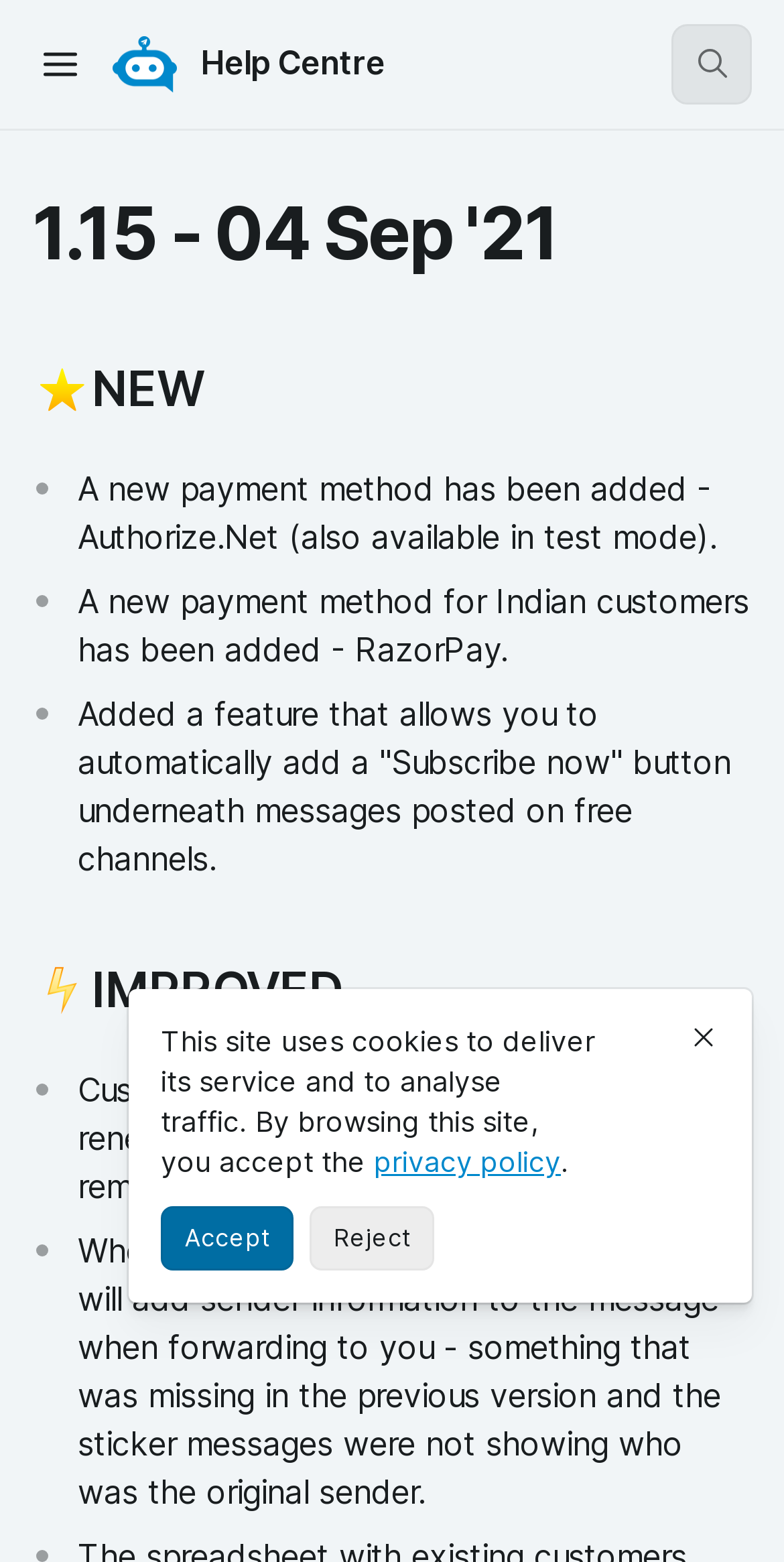Analyze the image and answer the question with as much detail as possible: 
What will happen to customers using recurring plans?

As stated in the StaticText element with a bounding box coordinate of [0.099, 0.685, 0.86, 0.772], customers using recurring plans (auto renewals) will no longer receive renewal reminders.